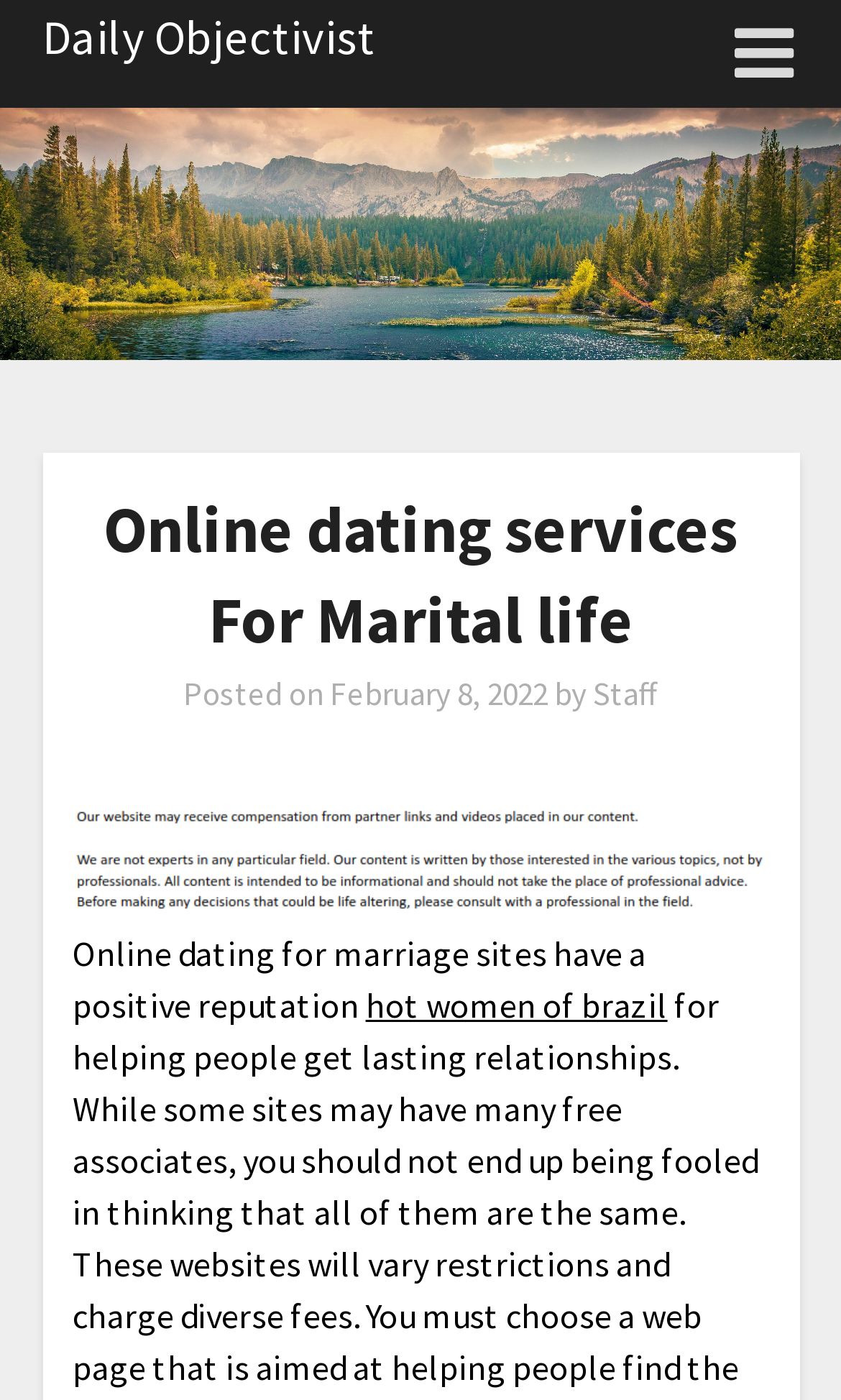Describe the entire webpage, focusing on both content and design.

The webpage is about online dating services for marriage, with a focus on helping people find lasting relationships. At the top left of the page, there is a logo image with the text "Daily Objectivist" next to it. On the top right, there is a hamburger menu icon.

Below the logo, there is a header section that spans the width of the page. It contains a heading that reads "Online dating services For Marital life" in a prominent font size. Next to the heading, there is a section that displays the posting date, "February 8, 2022", along with the author's name, "Staff".

Below the header section, there is a large image that takes up most of the width of the page. Underneath the image, there is a paragraph of text that discusses the positive reputation of online dating sites for marriage, specifically mentioning "hot women of brazil".